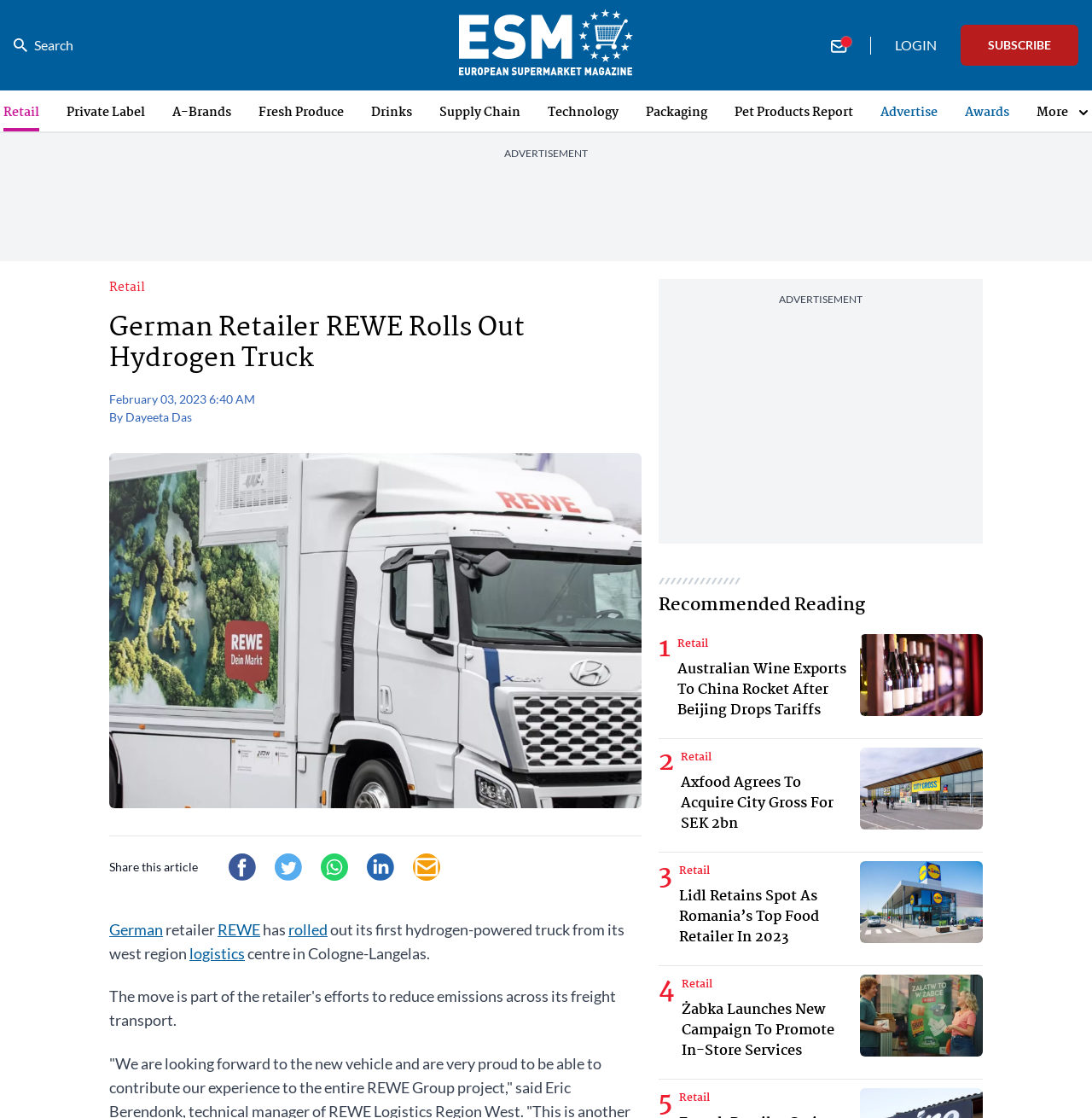Please specify the coordinates of the bounding box for the element that should be clicked to carry out this instruction: "Subscribe to the newsletter". The coordinates must be four float numbers between 0 and 1, formatted as [left, top, right, bottom].

[0.88, 0.022, 0.988, 0.059]